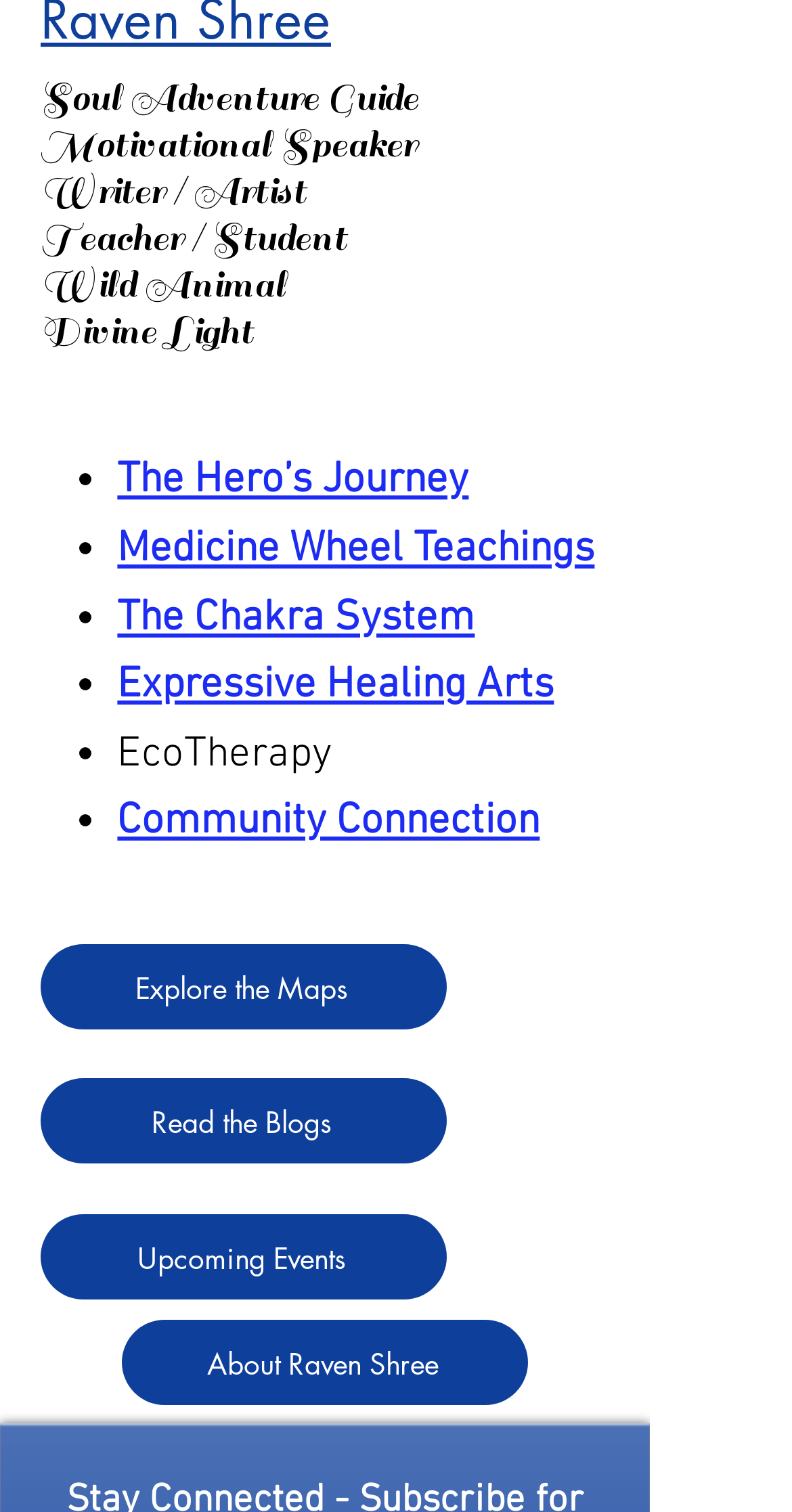Show the bounding box coordinates of the element that should be clicked to complete the task: "Read the Blogs".

[0.051, 0.713, 0.564, 0.77]